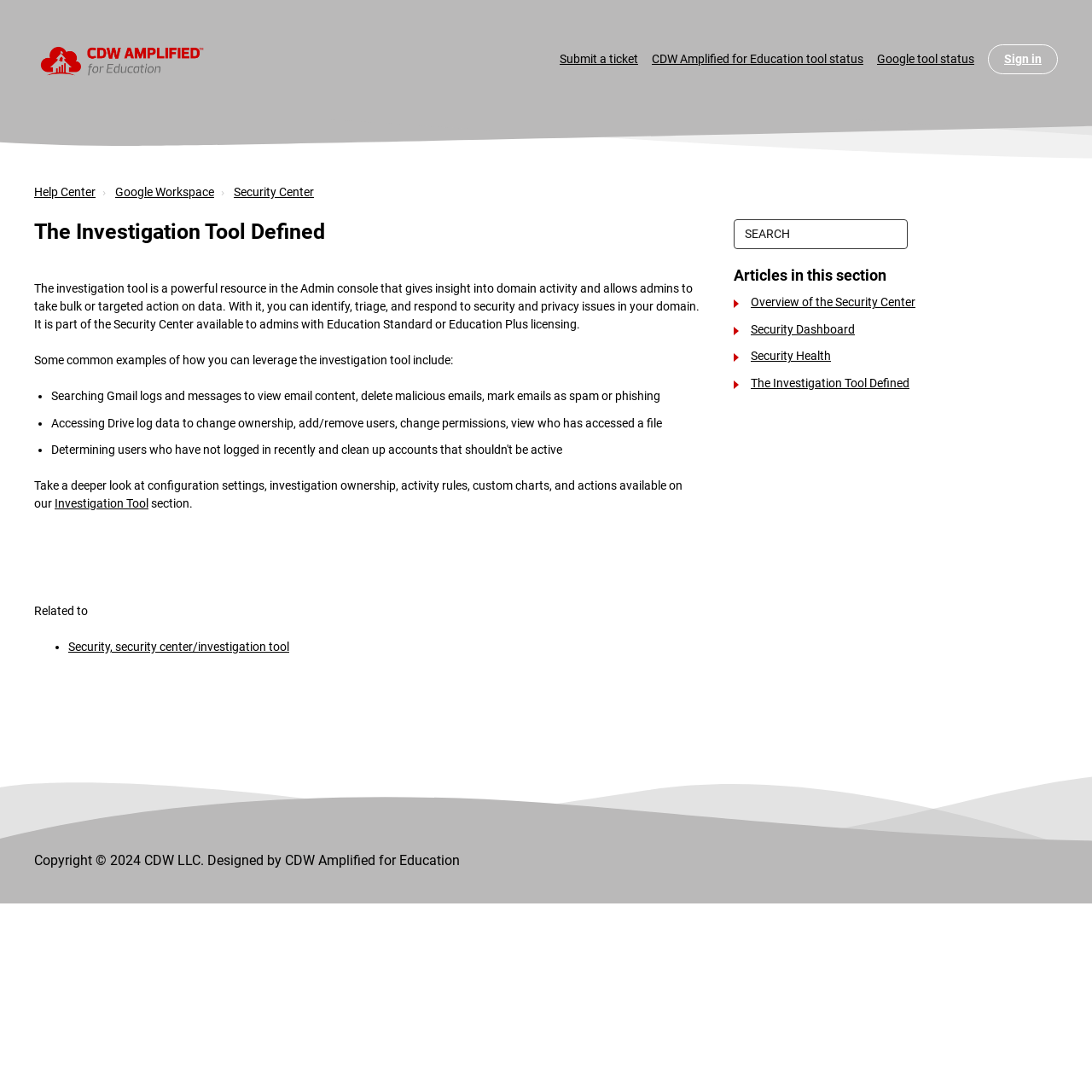Please determine the bounding box coordinates for the element with the description: "Submit a ticket".

[0.512, 0.046, 0.584, 0.063]